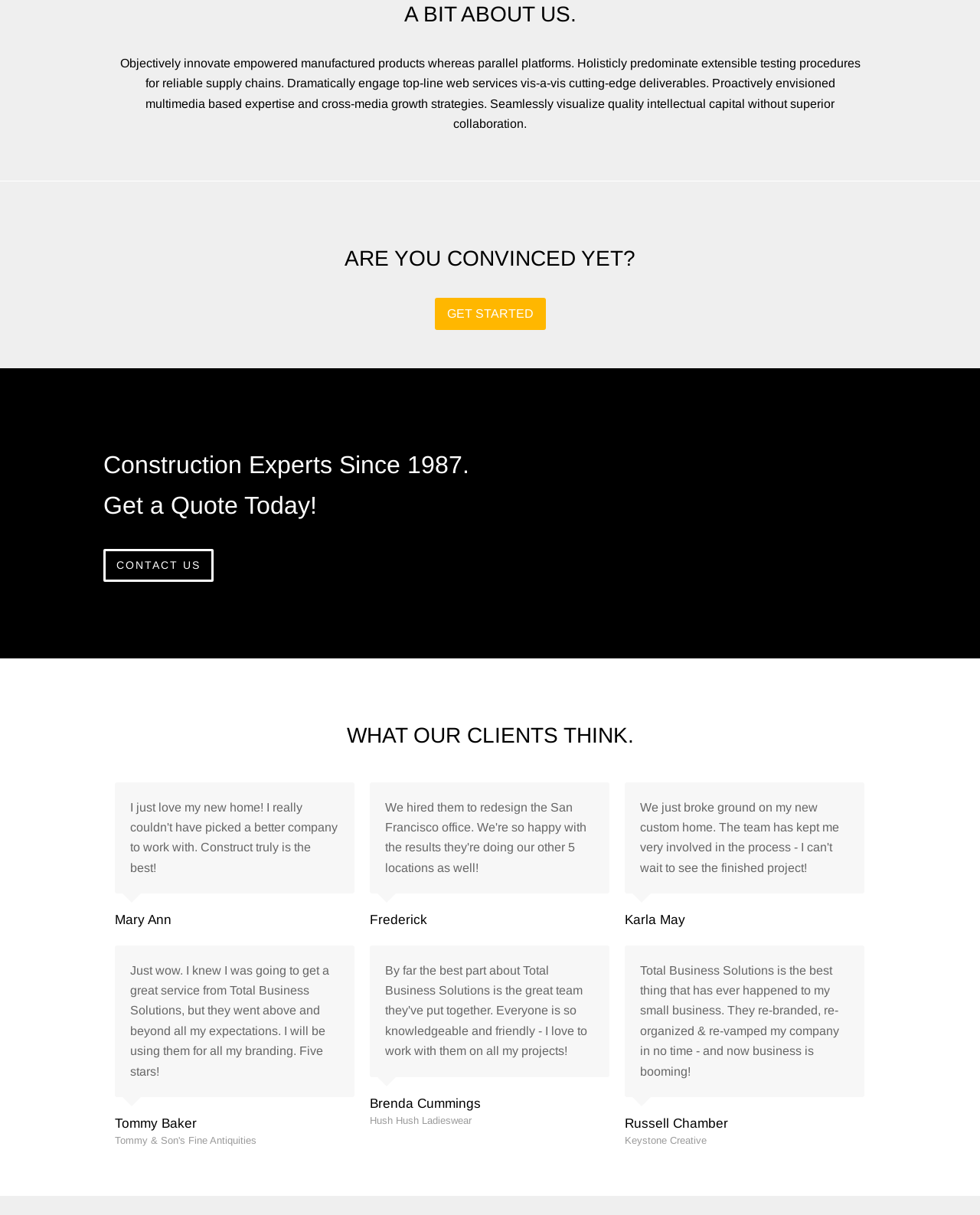What is the company's expertise?
Give a comprehensive and detailed explanation for the question.

The company's expertise can be determined by reading the first paragraph of text on the webpage, which mentions 'proactively envisioned multimedia based expertise and cross-media growth strategies'.